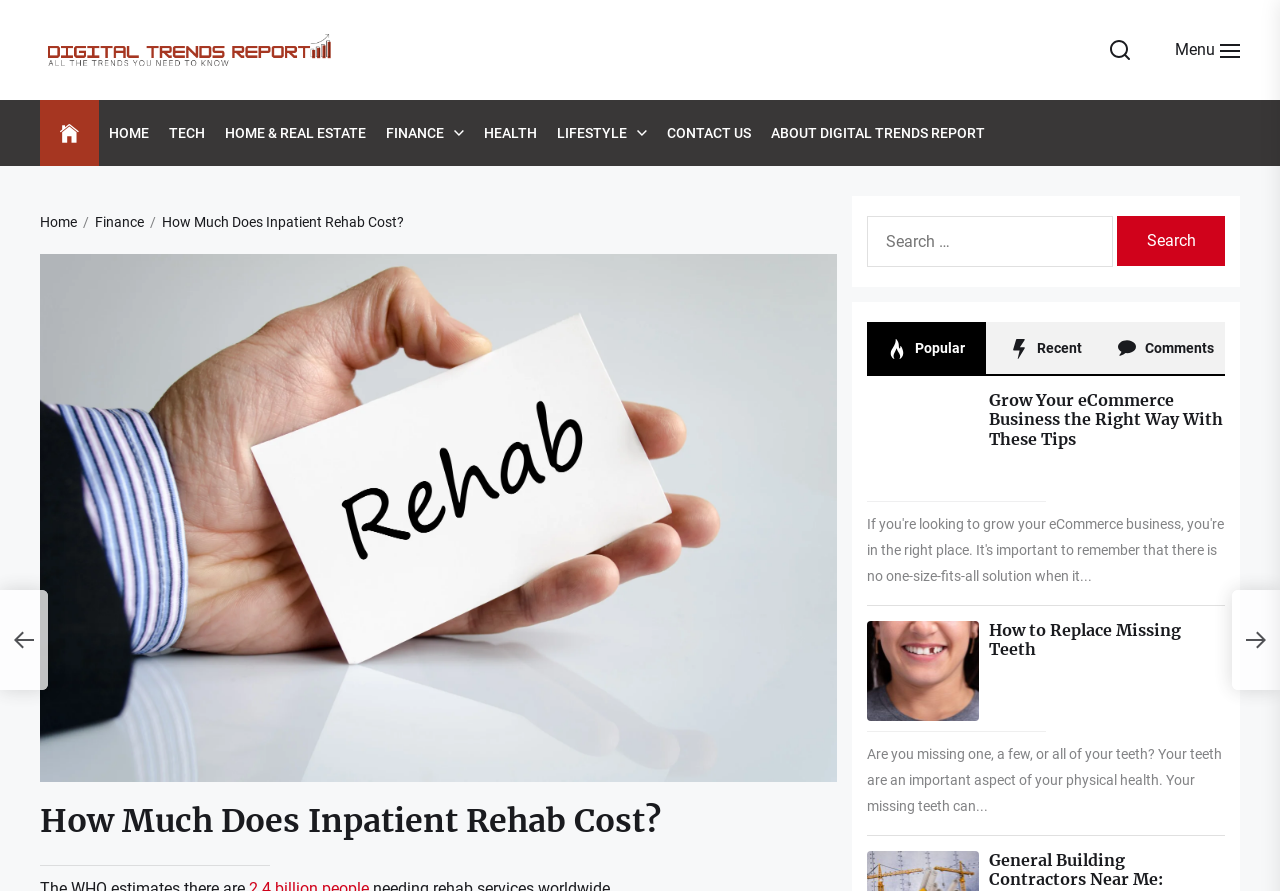What is the topic of the first article? From the image, respond with a single word or brief phrase.

eCommerce business